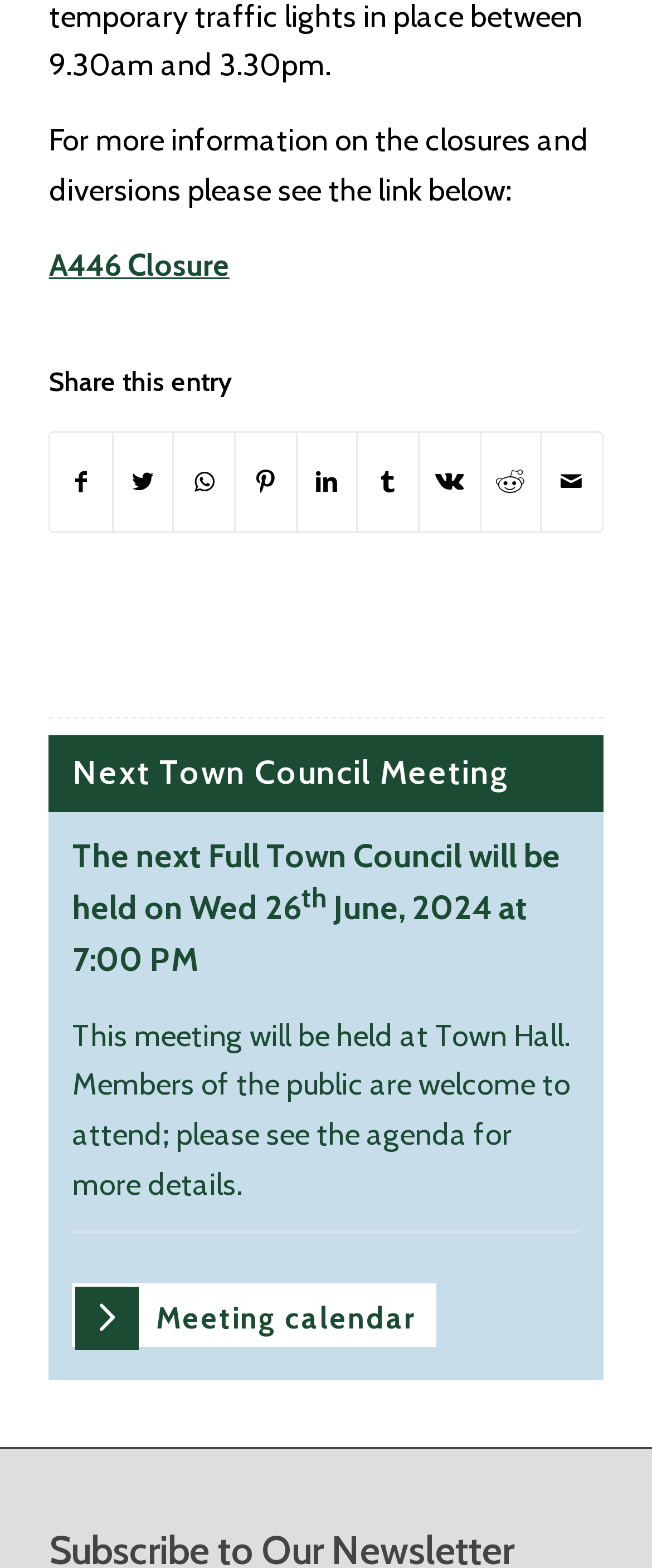Find the bounding box coordinates of the element to click in order to complete this instruction: "Read more about A446 Closure". The bounding box coordinates must be four float numbers between 0 and 1, denoted as [left, top, right, bottom].

[0.075, 0.158, 0.352, 0.181]